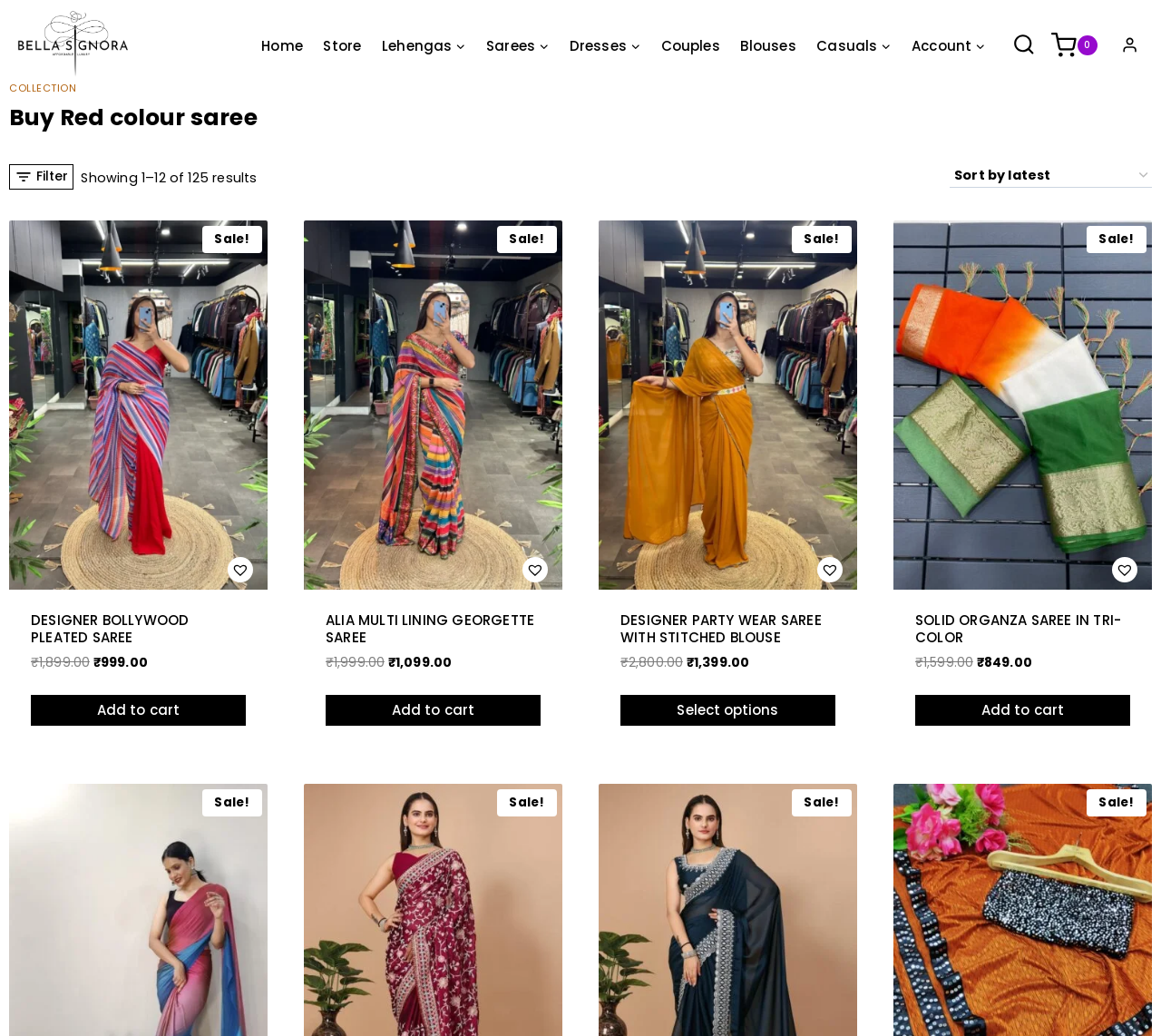Find the bounding box coordinates of the area to click in order to follow the instruction: "Click the 'Home' link".

[0.216, 0.035, 0.27, 0.053]